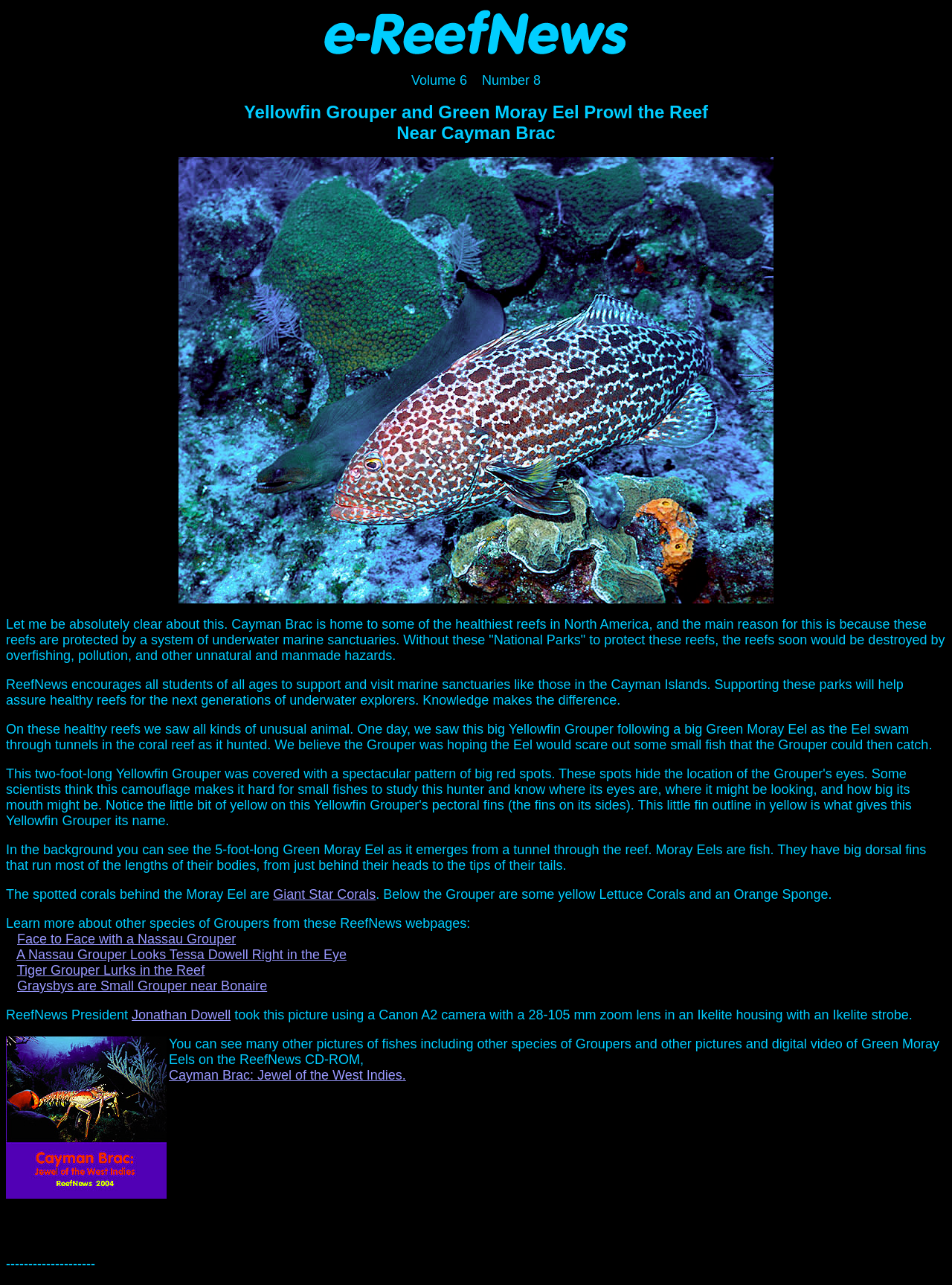Illustrate the webpage thoroughly, mentioning all important details.

The webpage is about e-ReefNews, Volume 6, Number 8, which features an article about Yellowfin Grouper and Green Moray Eel in the reef near Cayman Brac. 

At the top of the page, there is a small image, followed by a title "Volume 6 Number 8" and a subtitle "Near Cayman Brac". Below these, there is a large image of a Yellowfin Grouper and a Green Moray Eel swimming together near a coral reef.

The main content of the page is a series of paragraphs that describe the healthy reefs in Cayman Brac, which are protected by underwater marine sanctuaries. The text explains the importance of these sanctuaries in preserving the reefs and encourages readers to support and visit them. 

The article then describes a specific encounter with a Yellowfin Grouper and a Green Moray Eel, where the Grouper was following the Eel as it hunted for small fish. There are several images on the page, including one of the Eel emerging from a tunnel in the coral reef, and another of the Grouper and the Eel swimming together.

The page also includes links to other articles about Groupers, including a Nassau Grouper, a Tiger Grouper, and Graysbys, which are small Groupers found near Bonaire. Additionally, there is a link to an article about Cayman Brac, titled "Cayman Brac: Jewel of the West Indies".

At the bottom of the page, there is a section with information about the ReefNews President, Jonathan Dowell, who took the picture featured on the page using a Canon A2 camera. There is also a mention of the ReefNews CD-ROM, which contains many other pictures of fishes, including Groupers and Green Moray Eels.